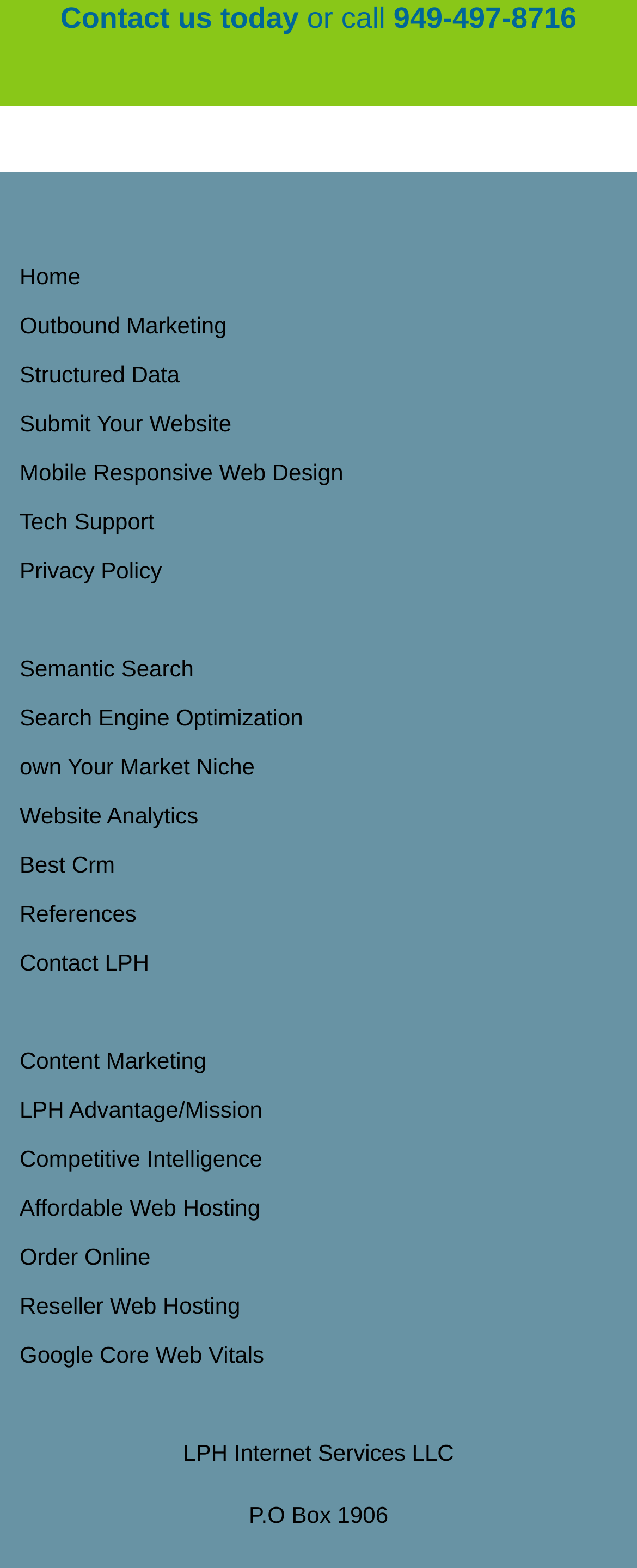Locate the UI element that matches the description References in the webpage screenshot. Return the bounding box coordinates in the format (top-left x, top-left y, bottom-right x, bottom-right y), with values ranging from 0 to 1.

[0.031, 0.568, 0.969, 0.599]